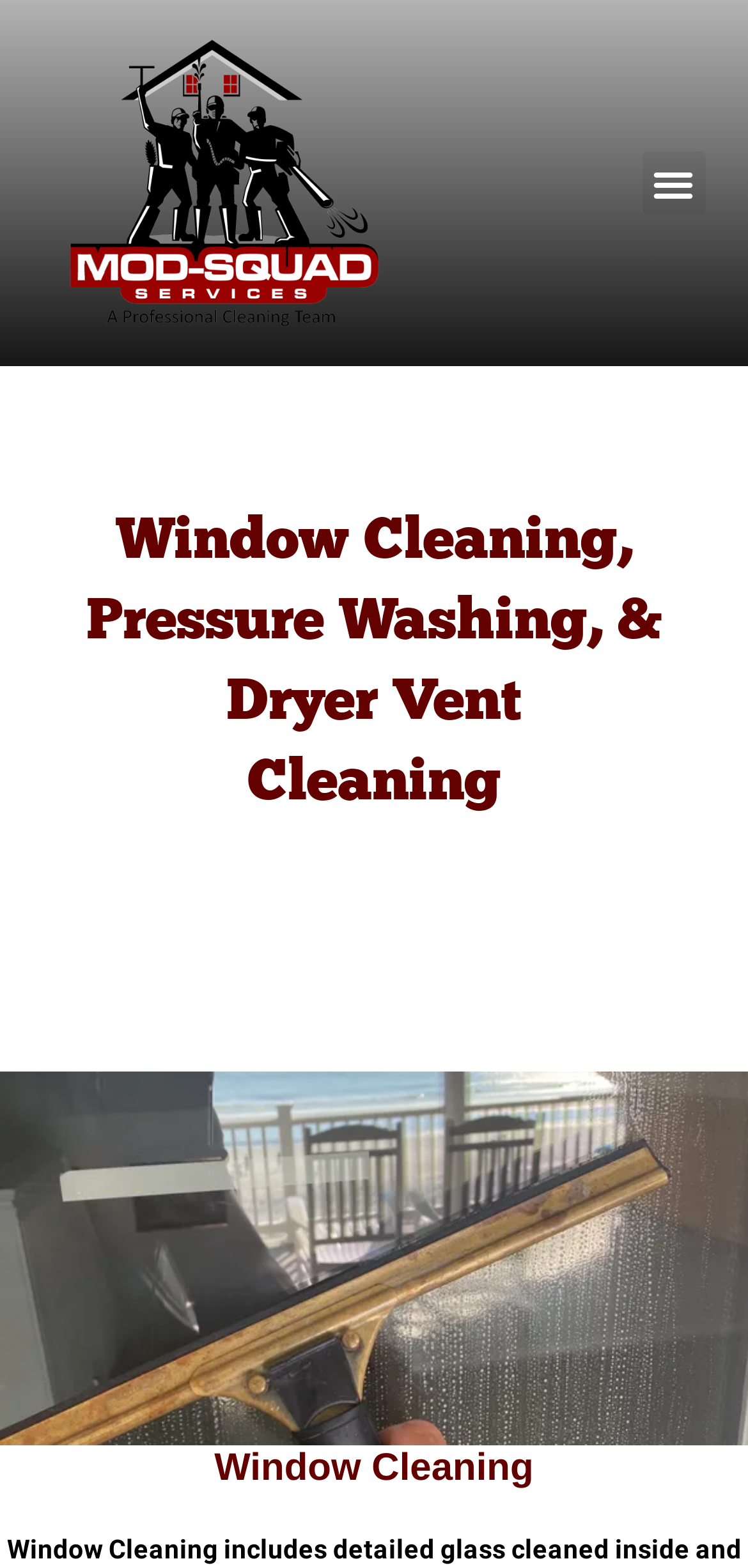Determine the bounding box coordinates in the format (top-left x, top-left y, bottom-right x, bottom-right y). Ensure all values are floating point numbers between 0 and 1. Identify the bounding box of the UI element described by: Menu

[0.858, 0.097, 0.942, 0.137]